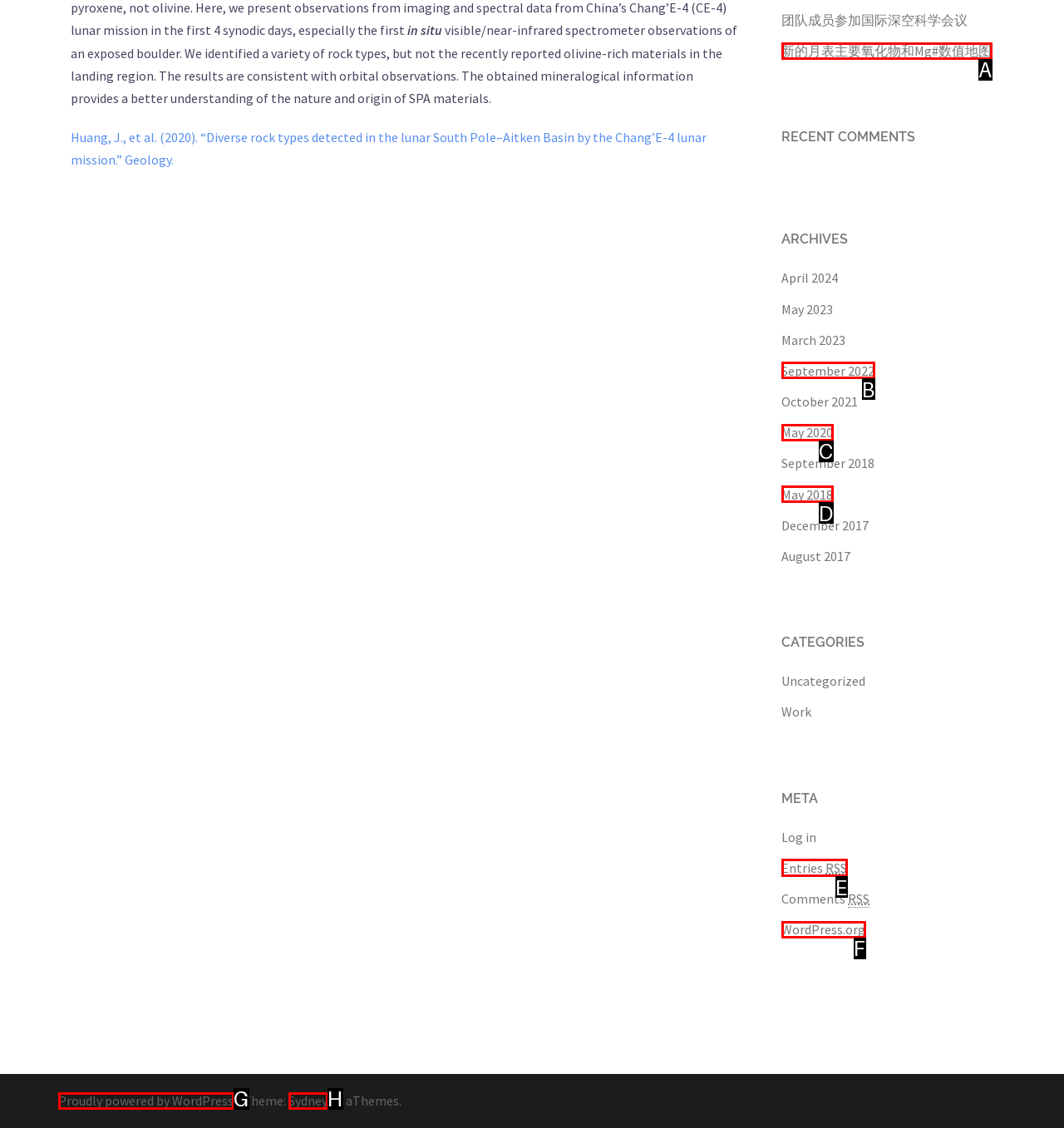Using the description: Proudly powered by WordPress, find the best-matching HTML element. Indicate your answer with the letter of the chosen option.

G